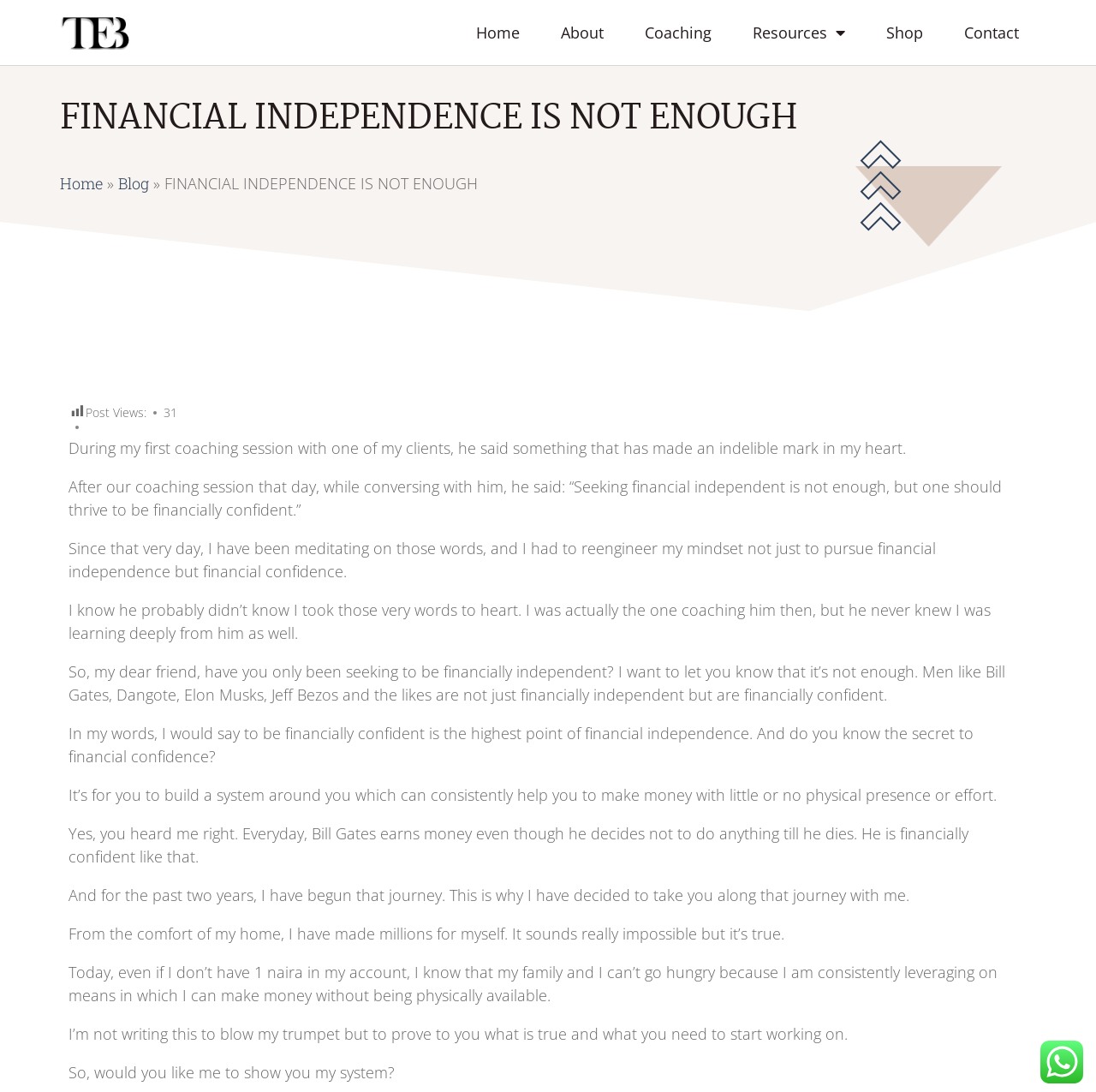Please indicate the bounding box coordinates of the element's region to be clicked to achieve the instruction: "Click the 'Coaching' link". Provide the coordinates as four float numbers between 0 and 1, i.e., [left, top, right, bottom].

[0.573, 0.012, 0.665, 0.048]